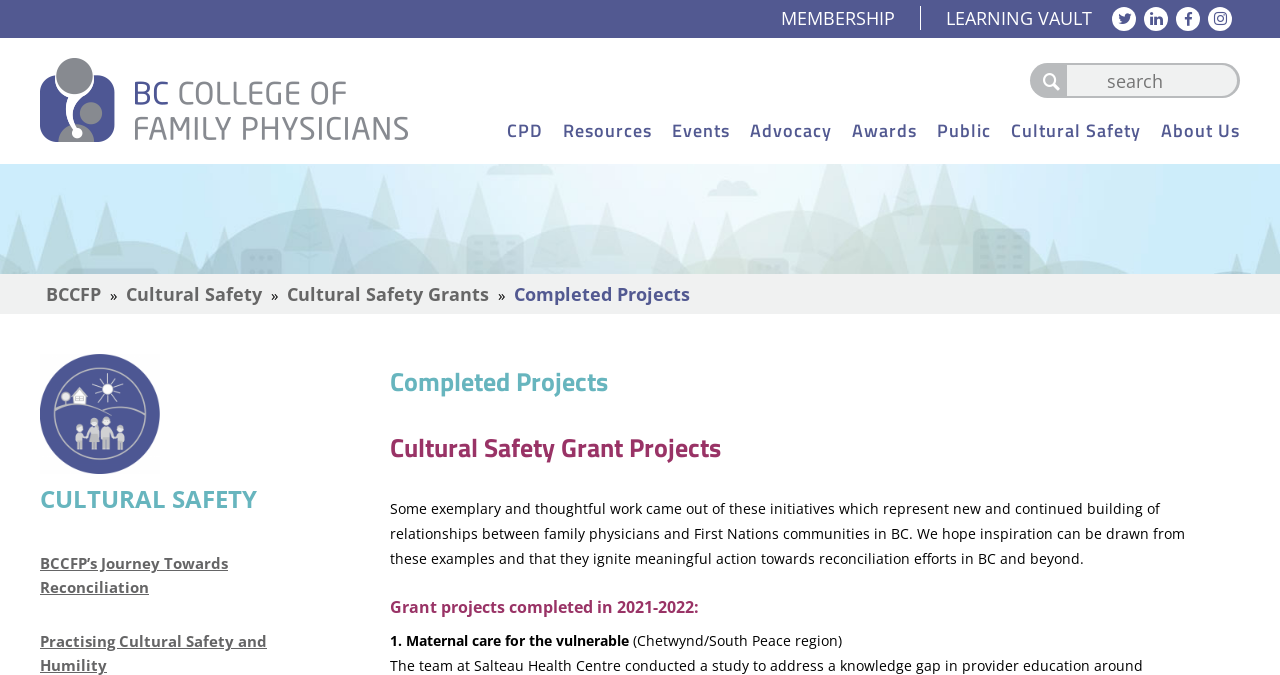Please provide the bounding box coordinates for the element that needs to be clicked to perform the instruction: "Learn about Cultural Safety Grants". The coordinates must consist of four float numbers between 0 and 1, formatted as [left, top, right, bottom].

[0.222, 0.418, 0.384, 0.453]